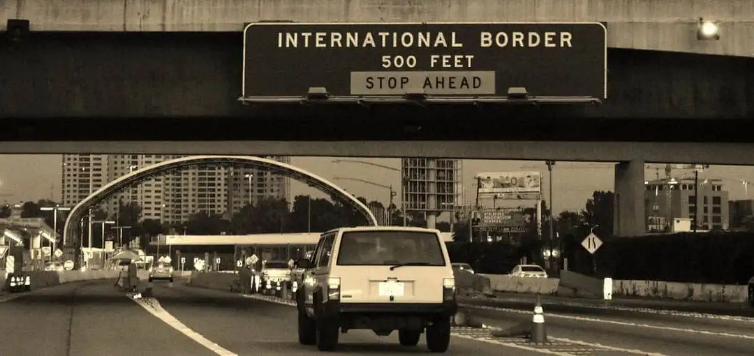Convey all the details present in the image.

The image captures a road scene leading towards an international border, highlighted by a prominent overhead sign that reads "INTERNATIONAL BORDER" along with a warning for "500 FEET" and "STOP AHEAD." This sign indicates the proximity to a significant crossing point, essential for travelers and commuters. Below, several vehicles are seen progressing towards the border, with traffic cones lining the road, suggesting a controlled approach to the checkpoint. The backdrop features a mix of urban structures and a distinctive arch, symbolizing the transition from one country to another. The scene, presented in a sepia tone, evokes a sense of nostalgia and emphasizes the gravity of the journey towards the border.